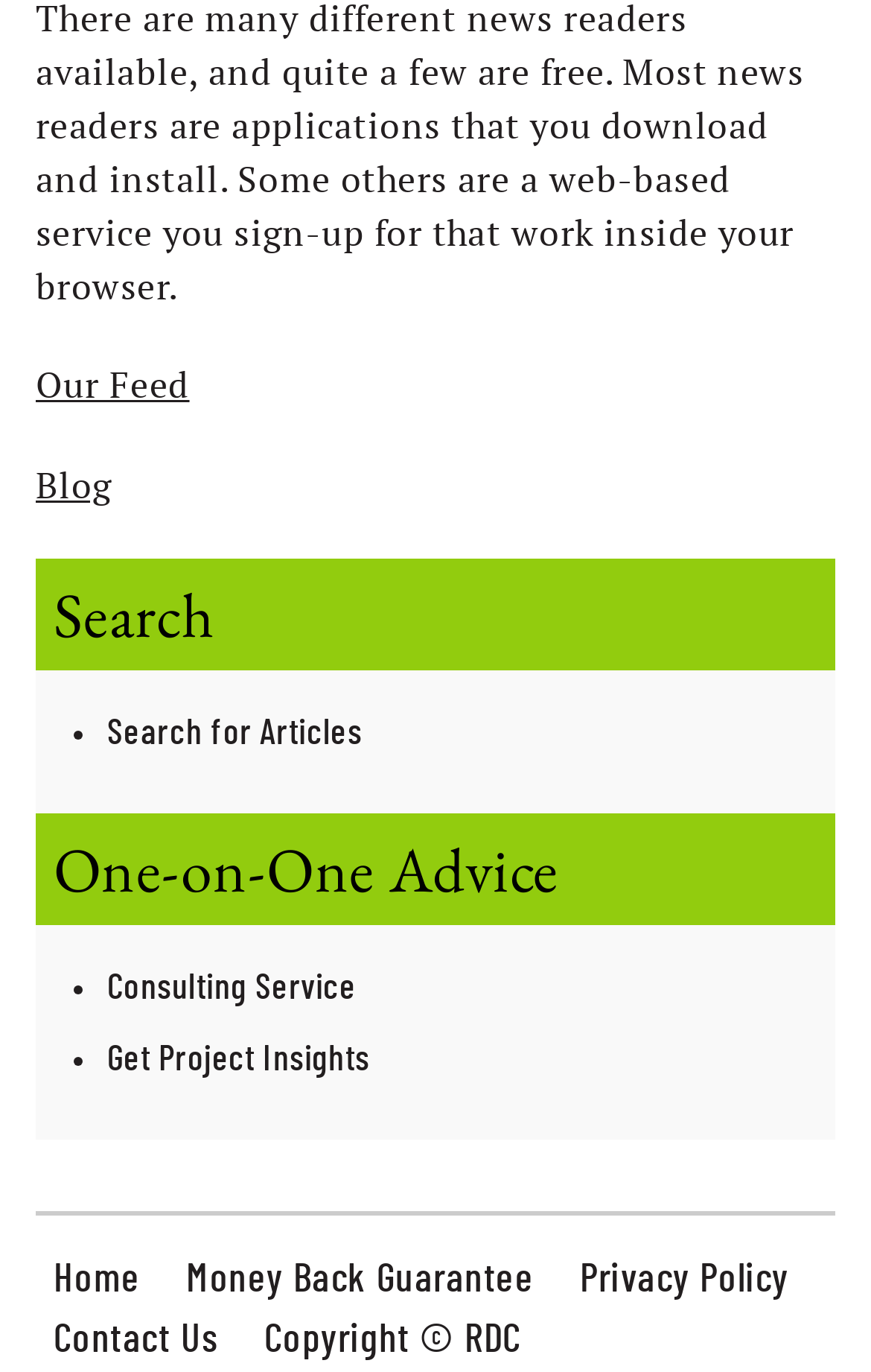Please find and report the bounding box coordinates of the element to click in order to perform the following action: "Enter search query". The coordinates should be expressed as four float numbers between 0 and 1, in the format [left, top, right, bottom].

None